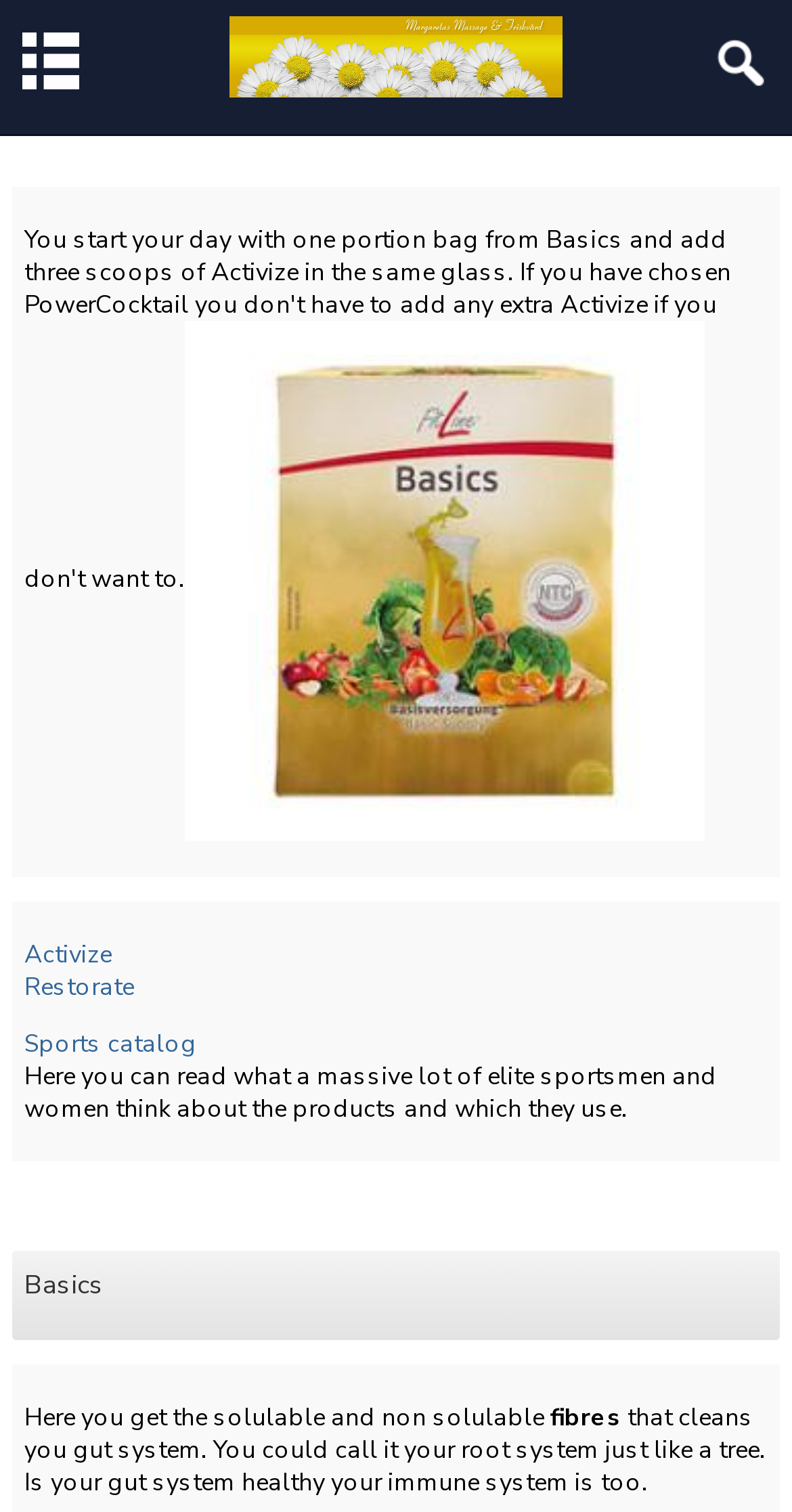Provide a brief response to the question below using one word or phrase:
What type of image is displayed on the webpage?

Basics.jpg